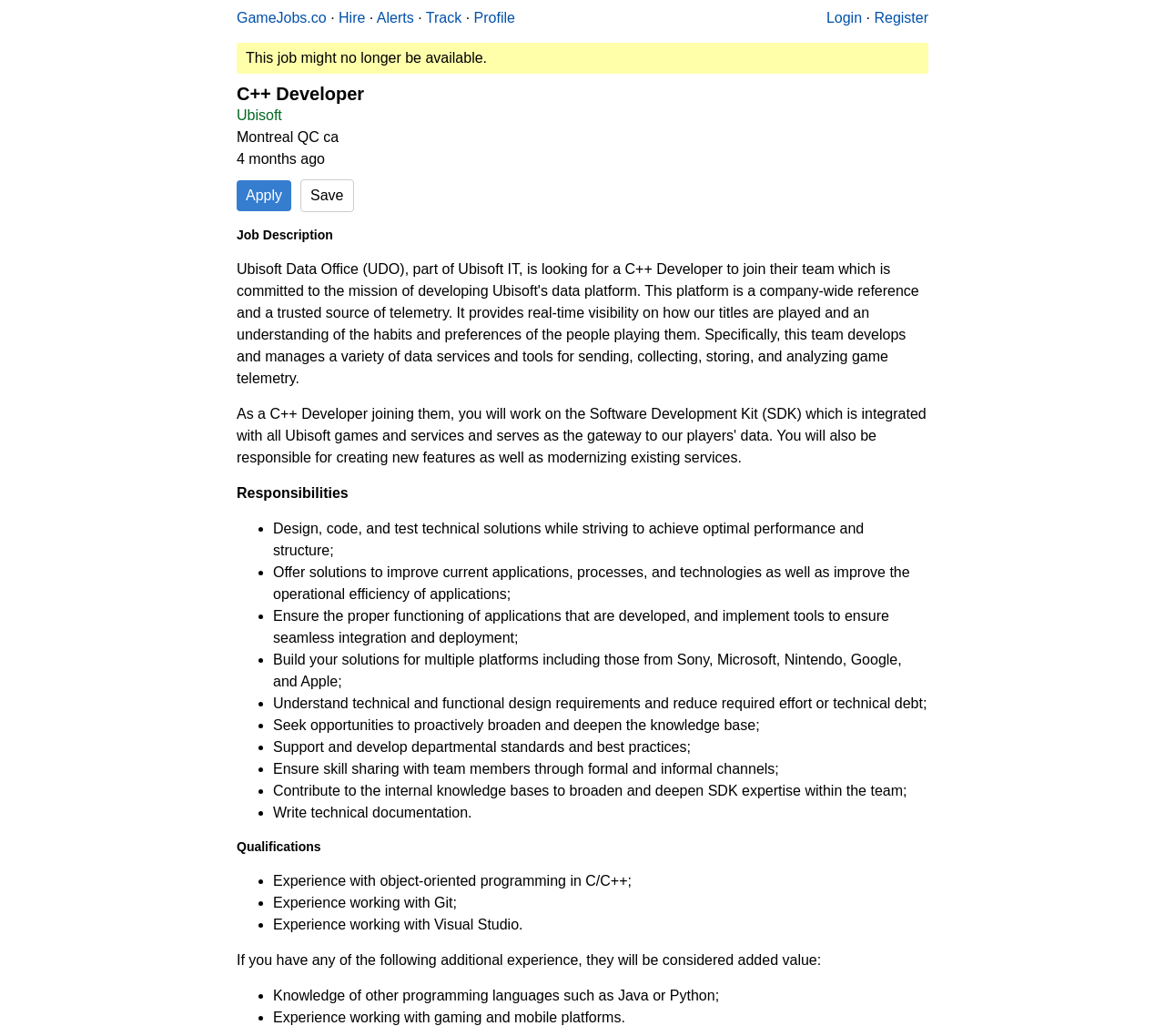From the given element description: "Montreal QC ca", find the bounding box for the UI element. Provide the coordinates as four float numbers between 0 and 1, in the order [left, top, right, bottom].

[0.203, 0.125, 0.291, 0.14]